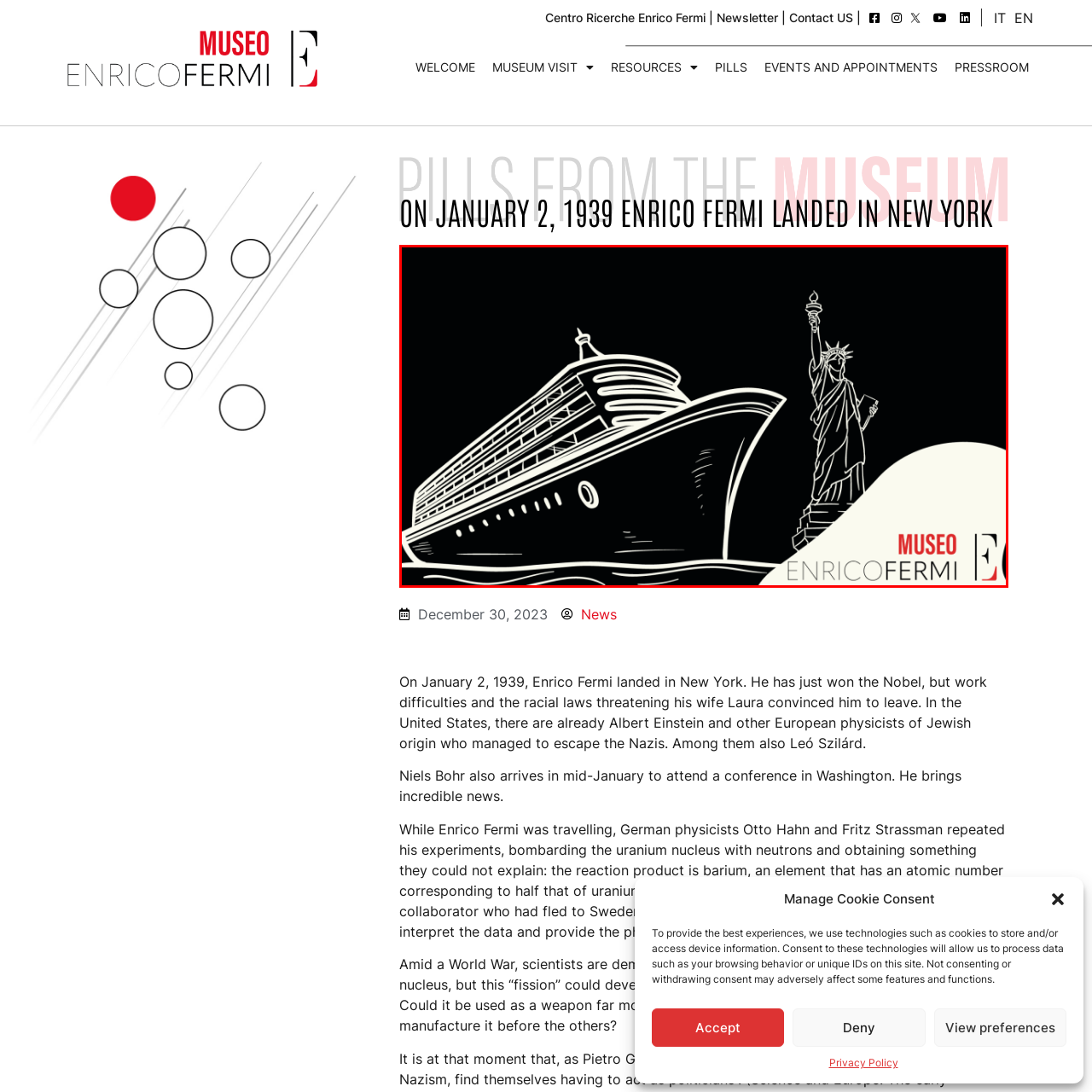Check the image highlighted by the red rectangle and provide a single word or phrase for the question:
What does the Statue of Liberty symbolize?

Freedom and hope